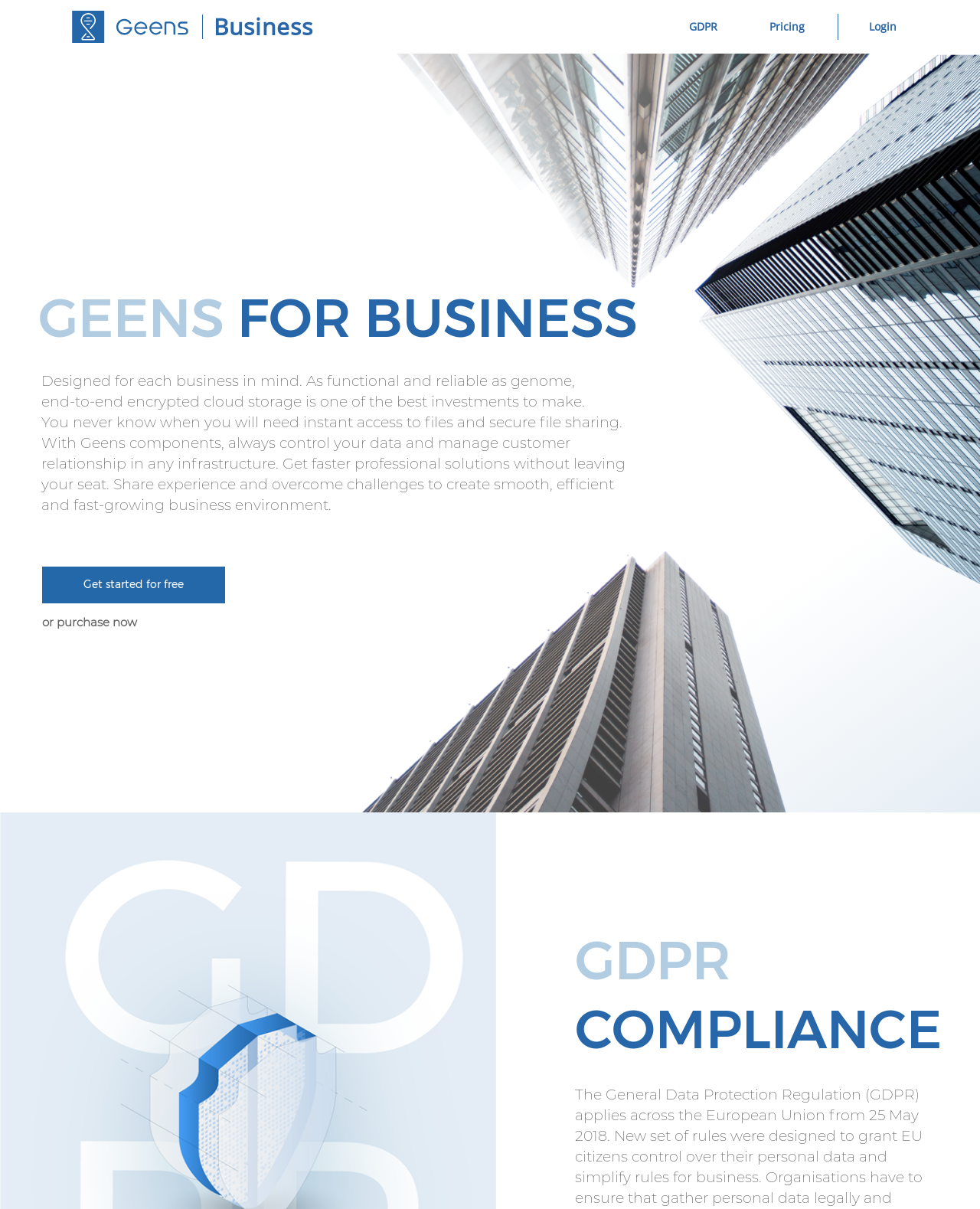Please locate the bounding box coordinates of the element that should be clicked to complete the given instruction: "Log in to the platform".

[0.855, 0.0, 0.94, 0.044]